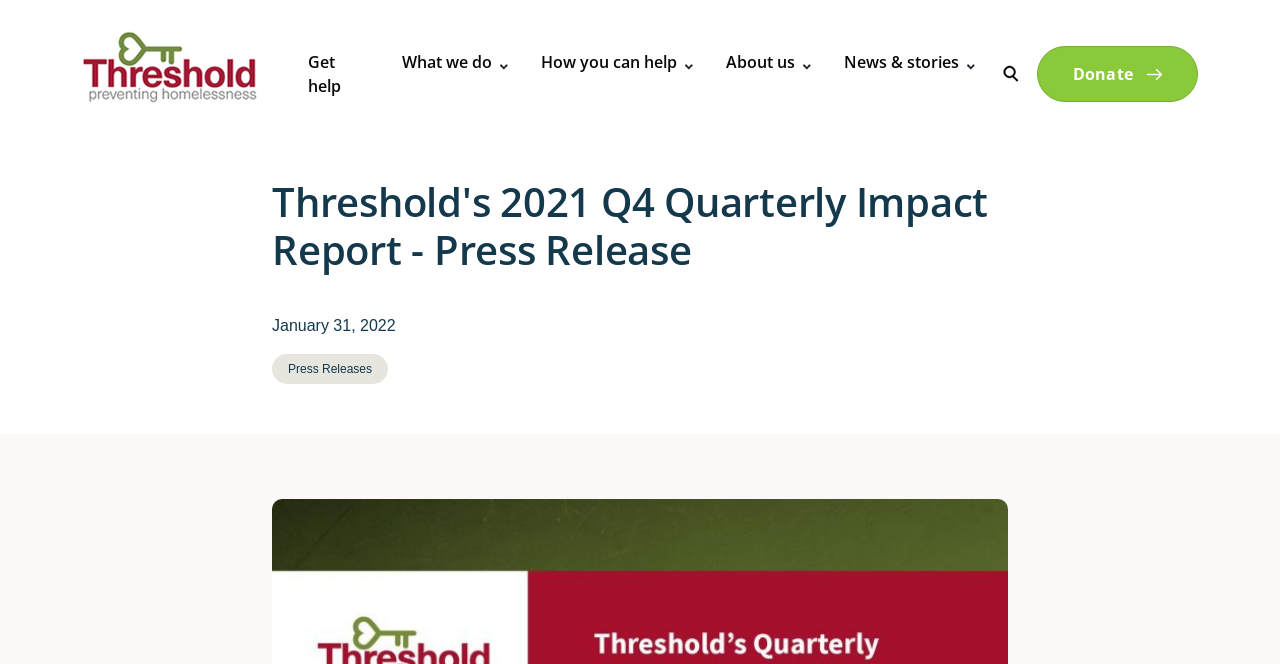Predict the bounding box coordinates for the UI element described as: "Donate". The coordinates should be four float numbers between 0 and 1, presented as [left, top, right, bottom].

[0.81, 0.069, 0.936, 0.154]